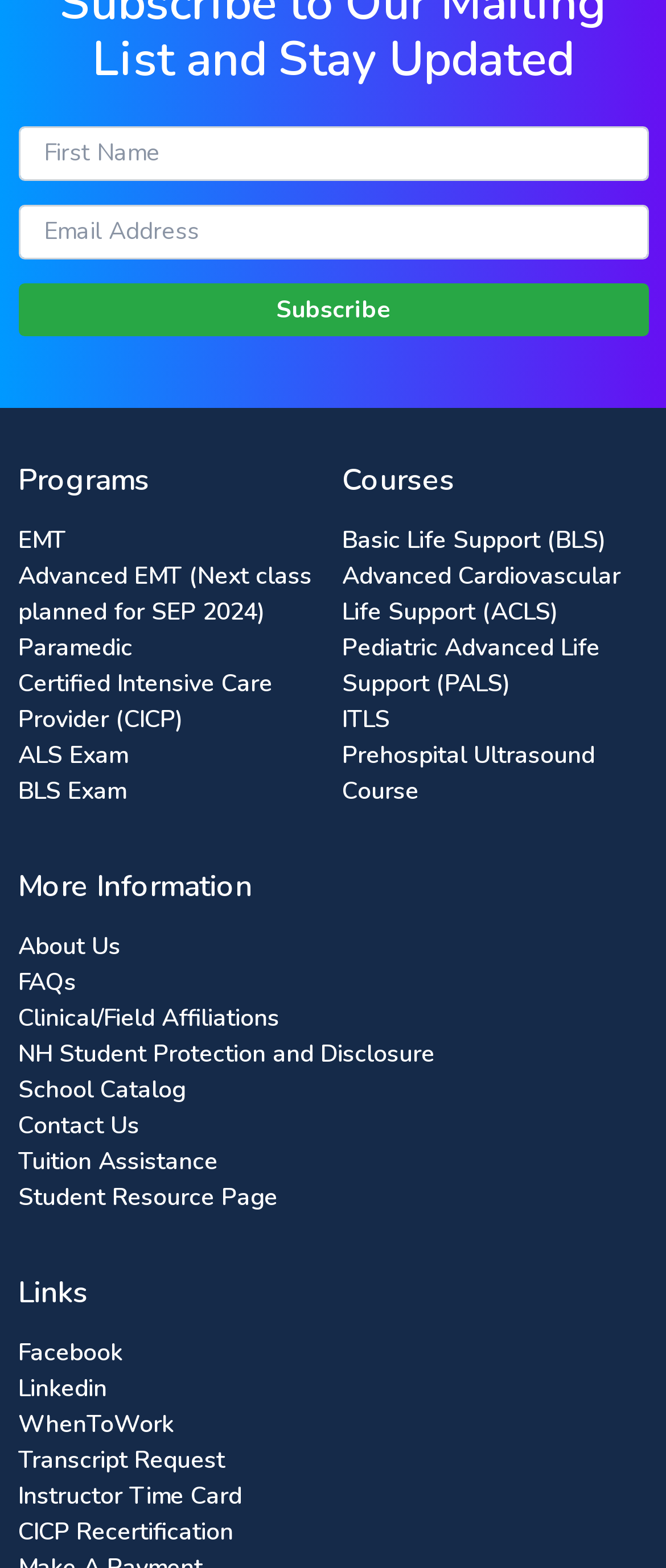Specify the bounding box coordinates of the area to click in order to follow the given instruction: "visit liga8et login."

None